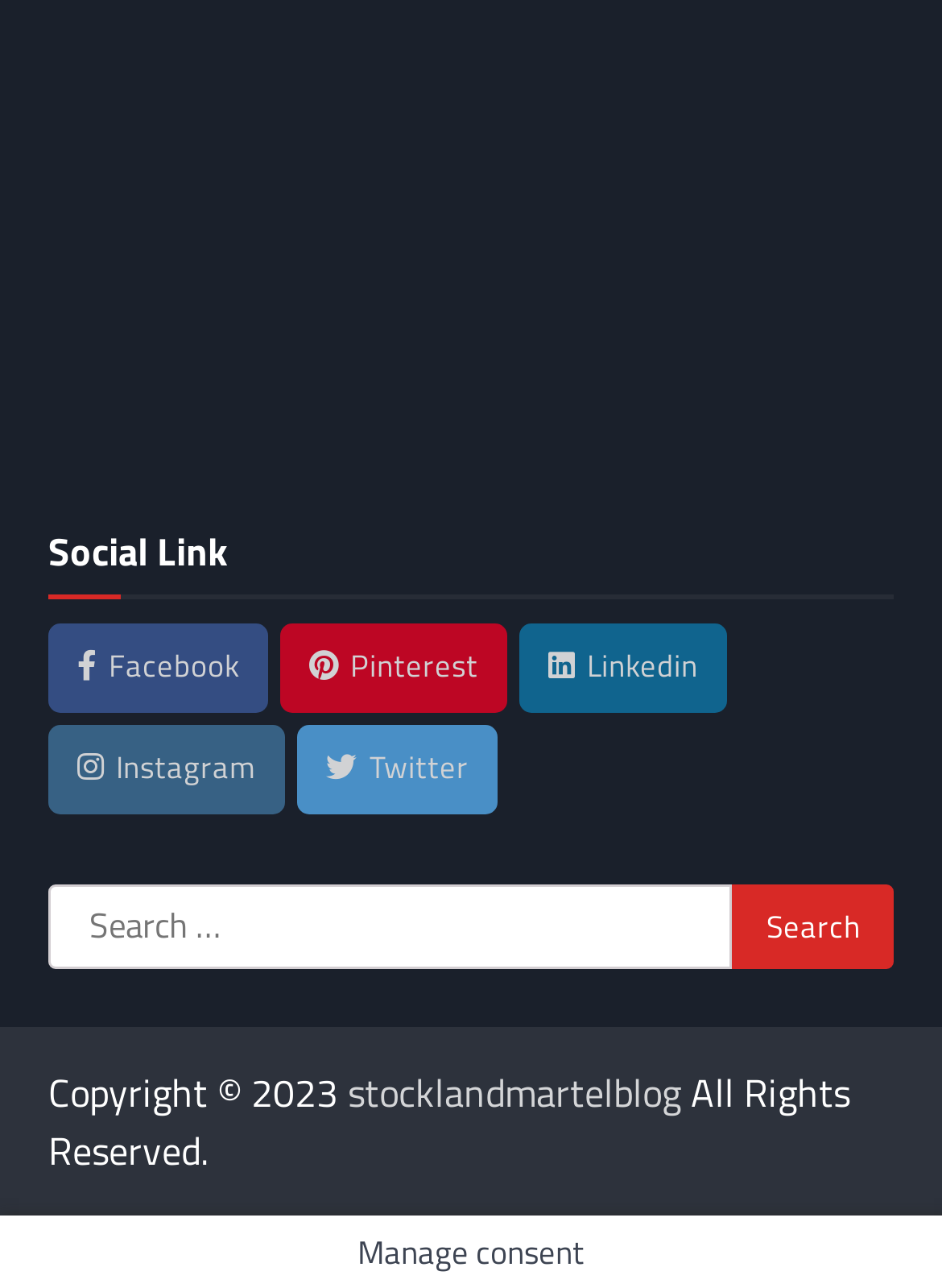Locate the bounding box coordinates of the region to be clicked to comply with the following instruction: "Search for something". The coordinates must be four float numbers between 0 and 1, in the form [left, top, right, bottom].

[0.051, 0.686, 0.778, 0.753]